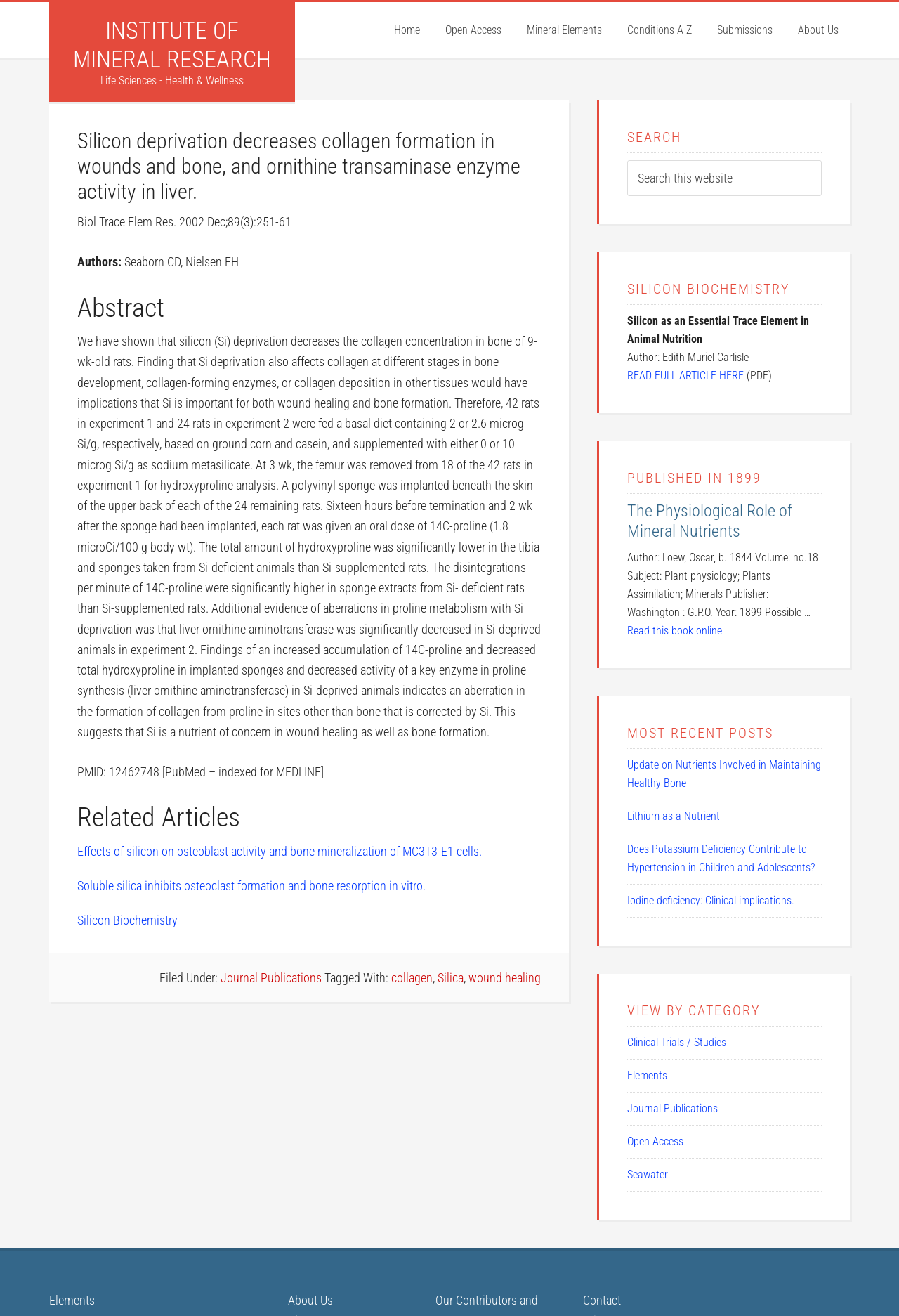How many links are there in the 'MOST RECENT POSTS' section?
Using the information from the image, give a concise answer in one word or a short phrase.

4